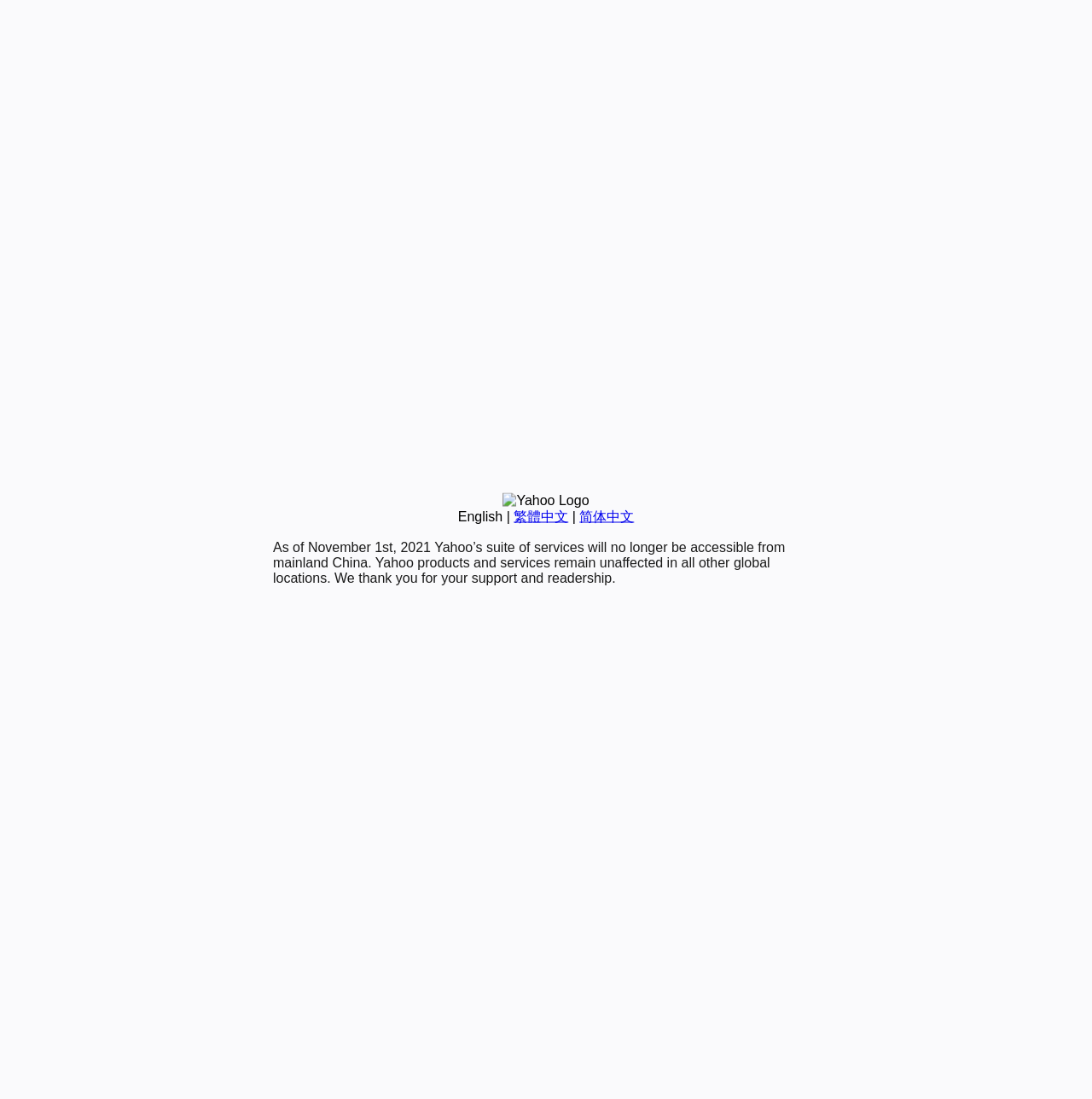Please determine the bounding box coordinates for the element with the description: "繁體中文".

[0.47, 0.463, 0.52, 0.476]